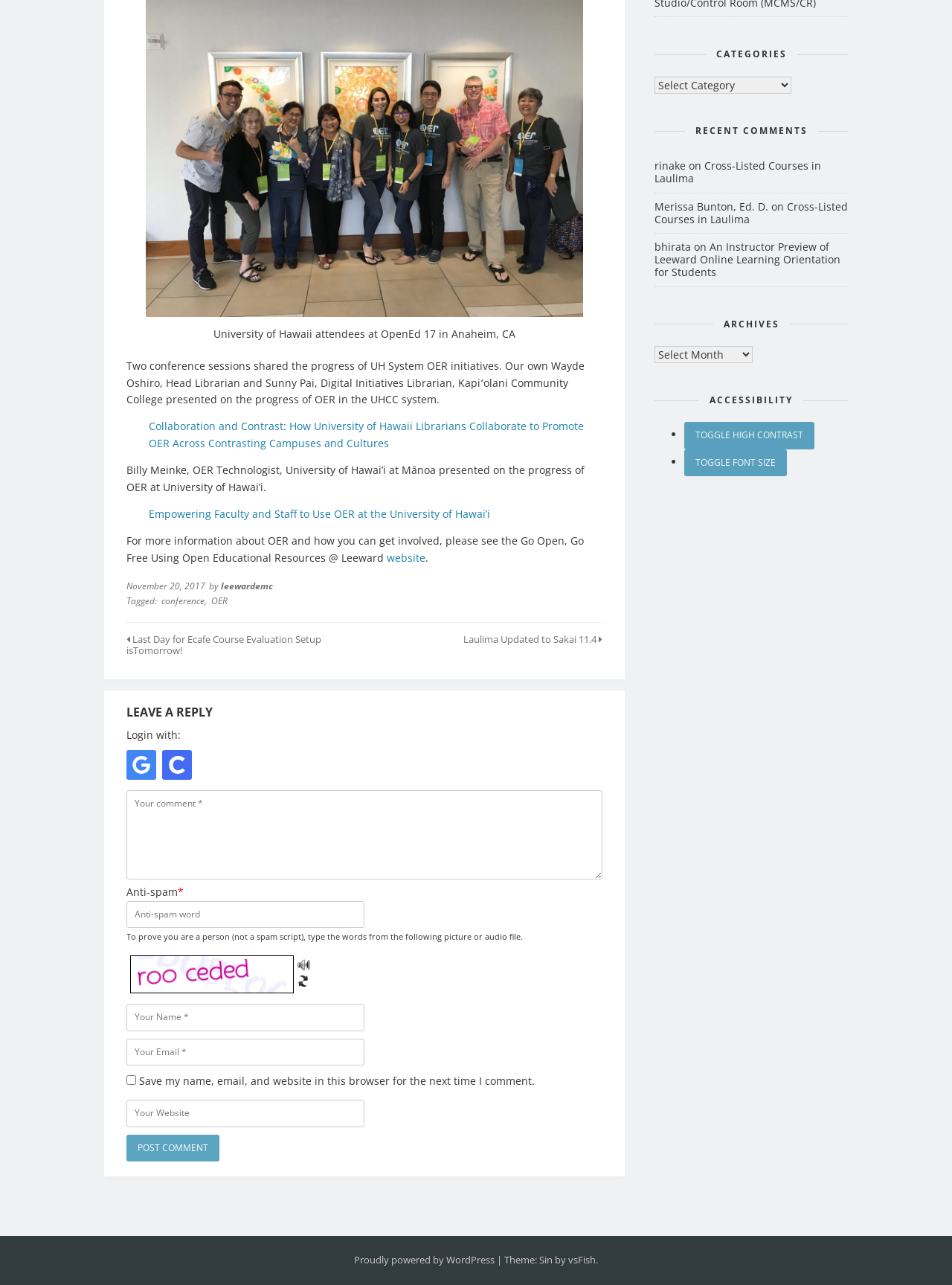Using the format (top-left x, top-left y, bottom-right x, bottom-right y), and given the element description, identify the bounding box coordinates within the screenshot: November 20, 2017December 9, 2021

[0.133, 0.451, 0.216, 0.461]